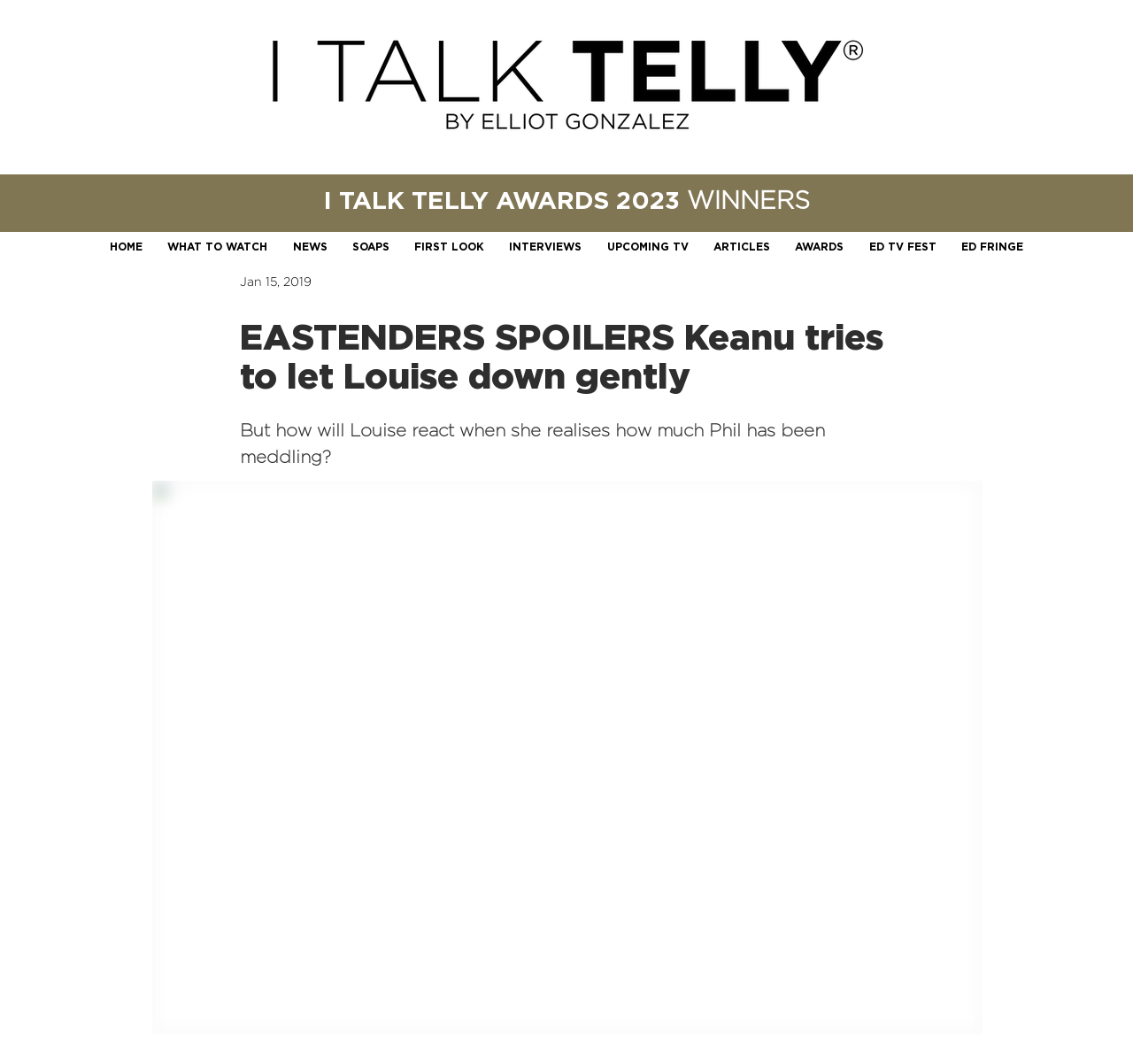Identify and provide the bounding box coordinates of the UI element described: "INTERVIEWS". The coordinates should be formatted as [left, top, right, bottom], with each number being a float between 0 and 1.

[0.442, 0.218, 0.522, 0.245]